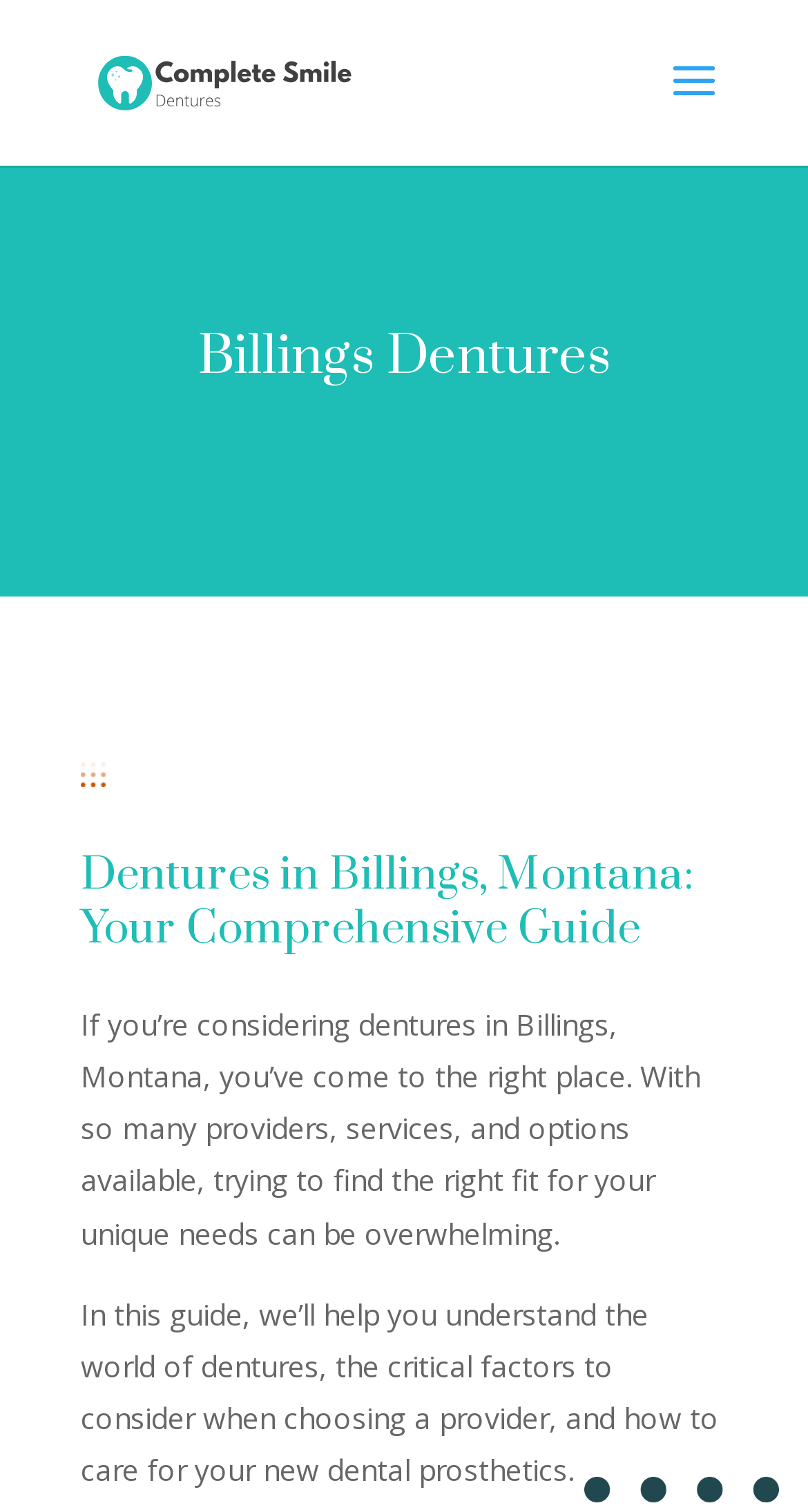Use a single word or phrase to answer the question:
How many images are on this webpage?

2